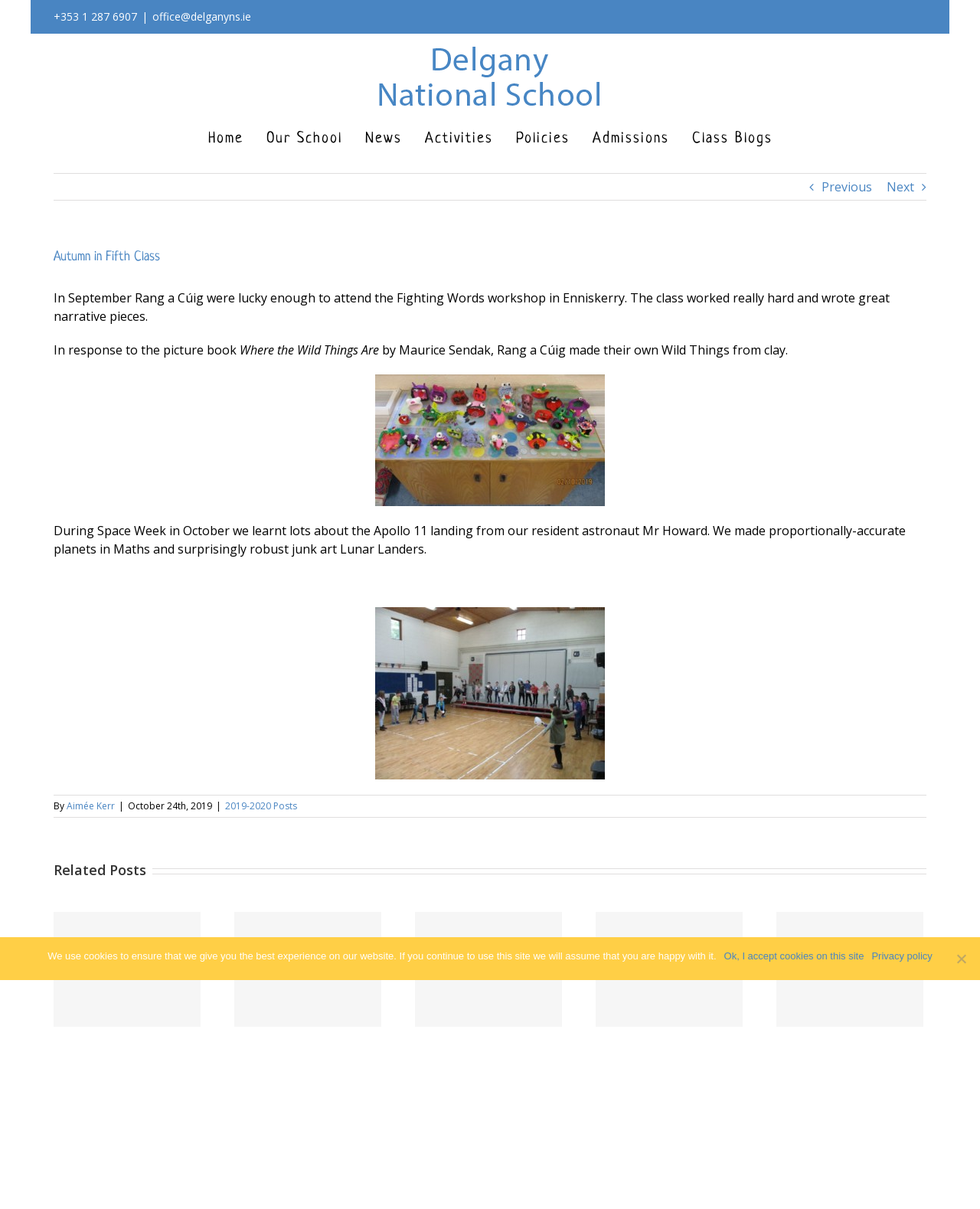How many related posts are there?
Give a single word or phrase as your answer by examining the image.

4